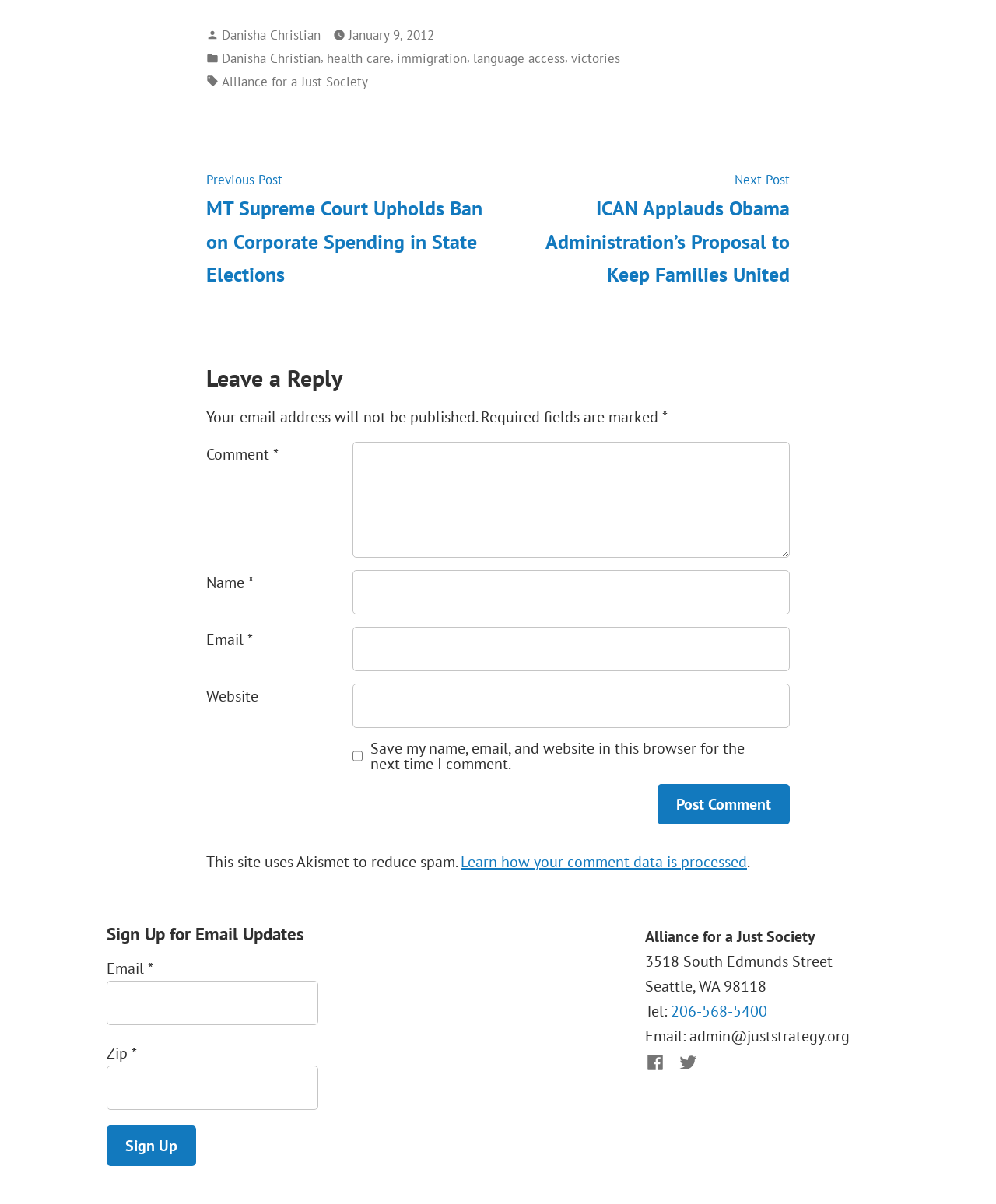What social media platforms are linked?
Refer to the image and provide a thorough answer to the question.

The social media platforms linked can be found in the footer section of the webpage, where it lists the social media platforms as 'Facebook' and 'Twitter'.